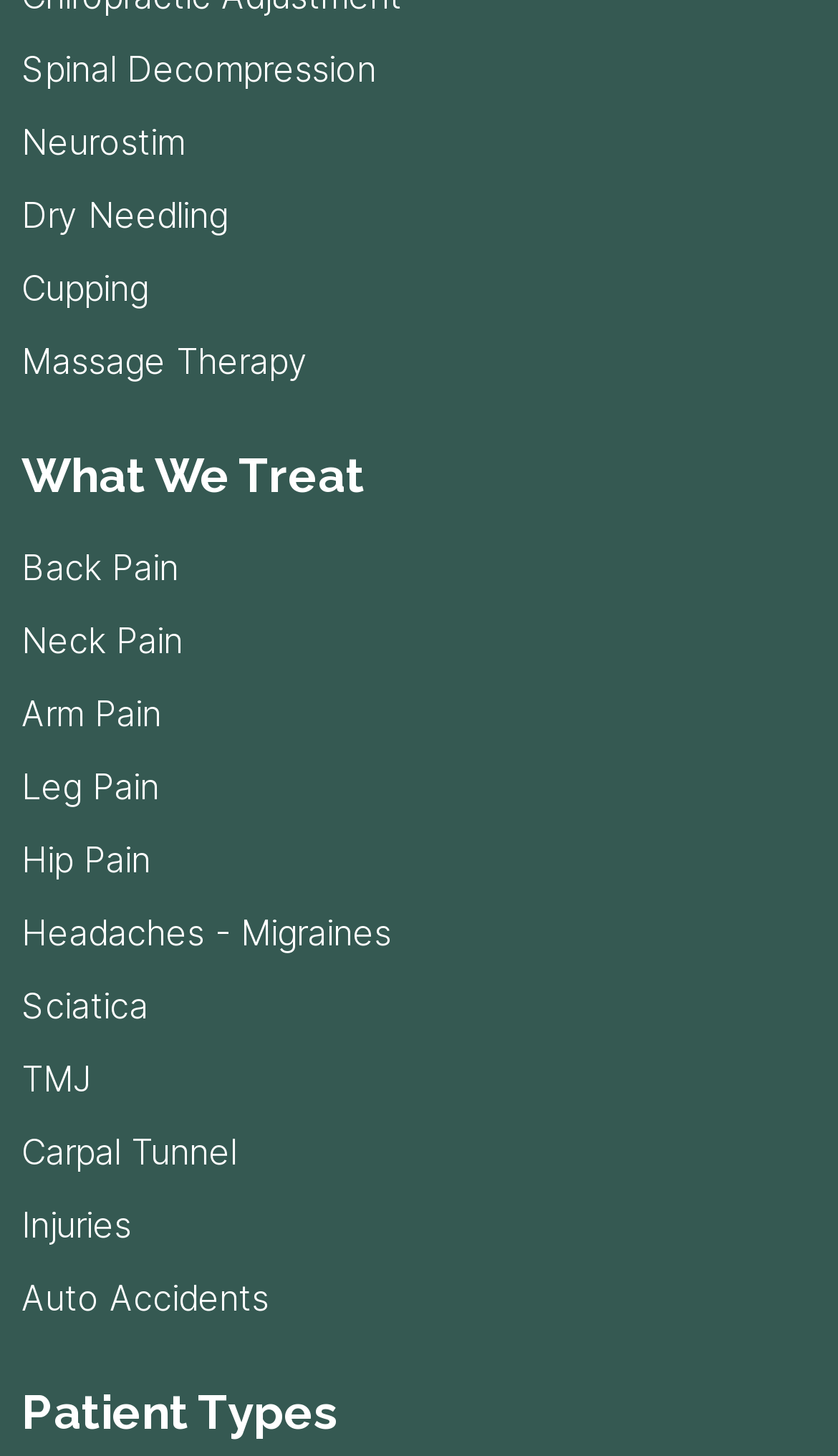How many links are there under 'What We Treat'?
Refer to the image and give a detailed answer to the query.

Under the 'What We Treat' section, I counted 9 links, including Back Pain, Neck Pain, Arm Pain, Leg Pain, Hip Pain, Headaches - Migraines, Sciatica, TMJ, and Carpal Tunnel.